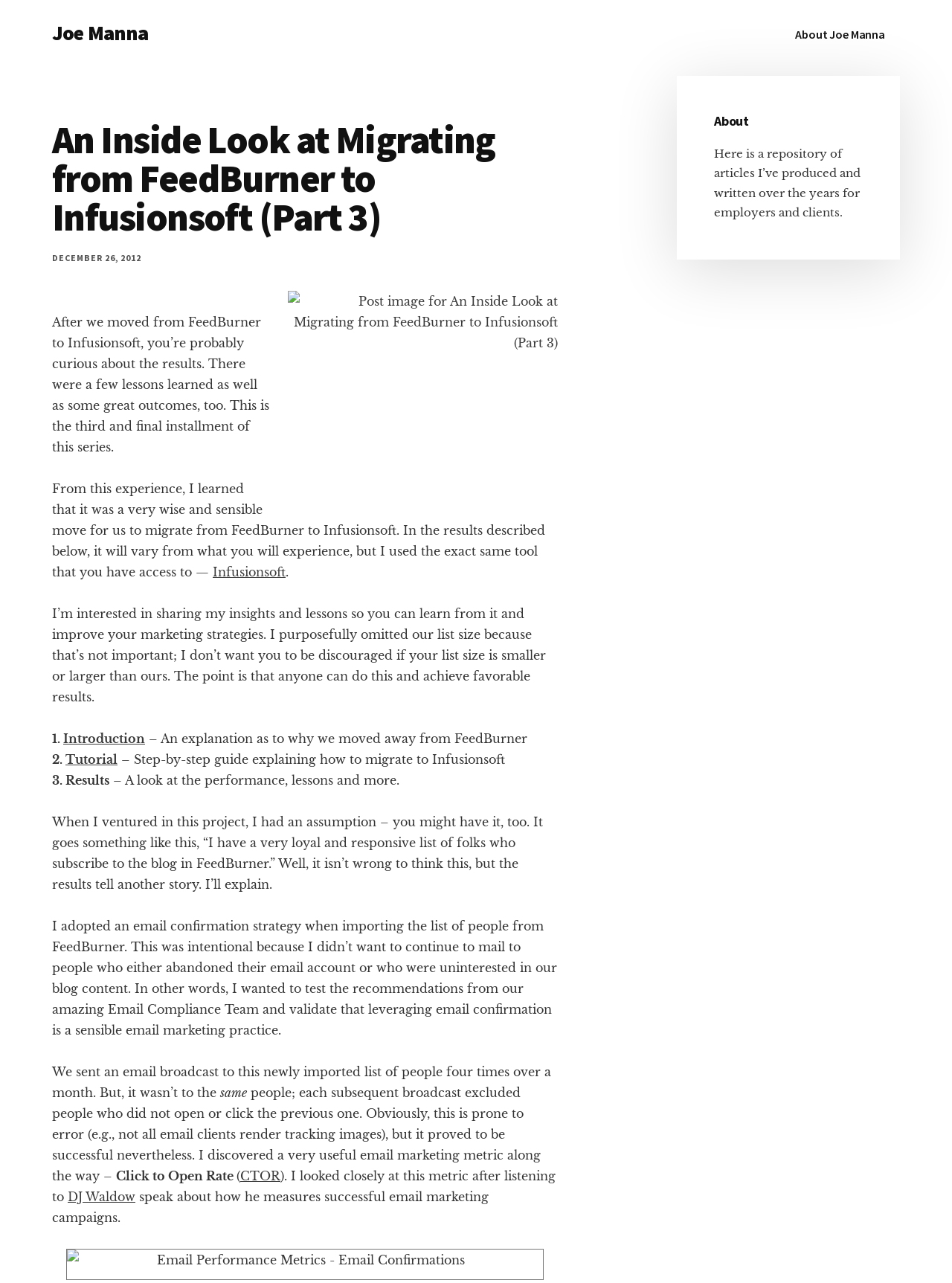Can you give a detailed response to the following question using the information from the image? How many parts are there in this series?

The article is labeled as 'Part 3', which implies that there are at least three parts in this series. There is no explicit mention of the total number of parts, but based on the labeling, it can be inferred that there are three parts.